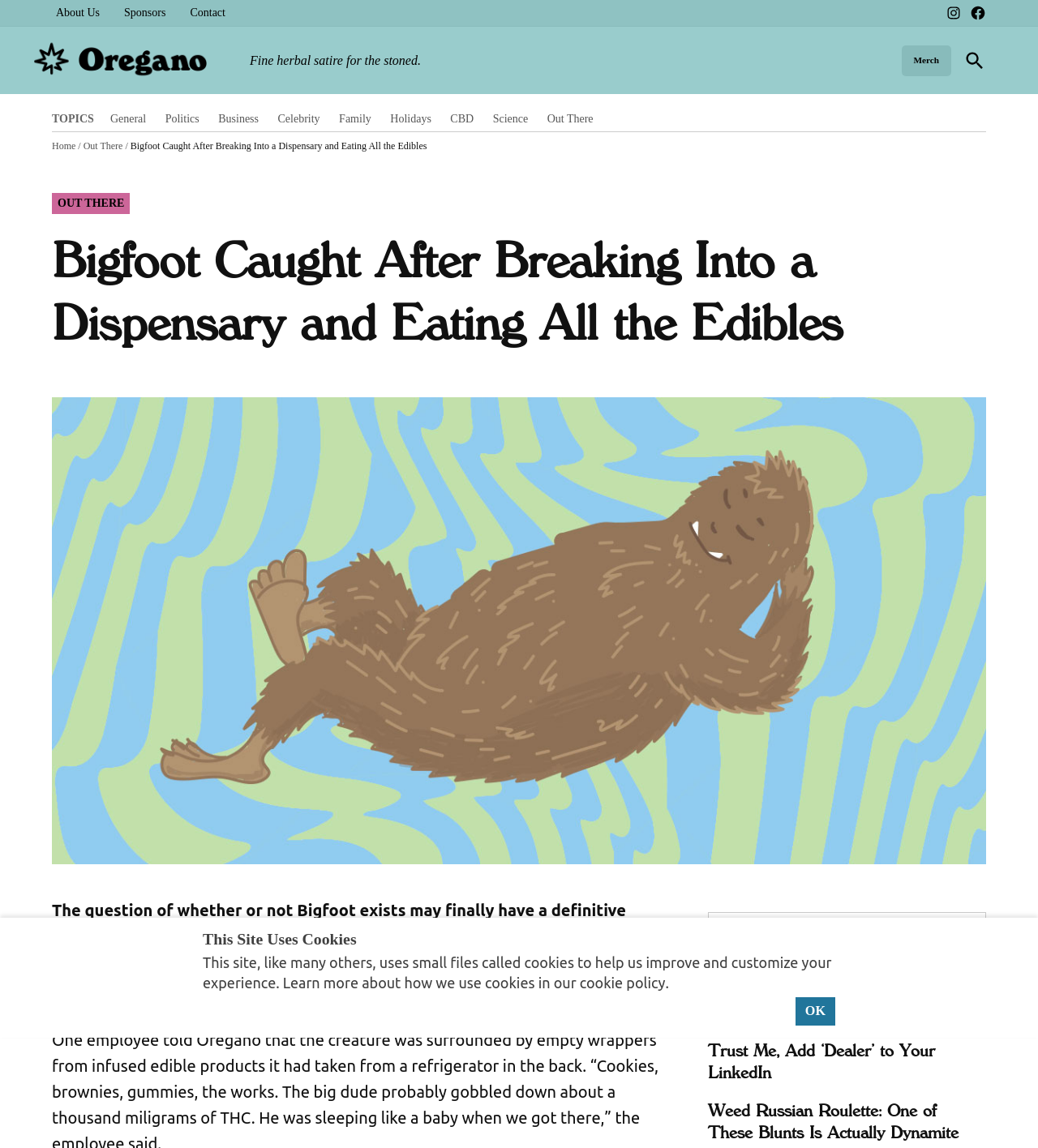What is the name of the cannabis dispensary mentioned in the article?
Provide a one-word or short-phrase answer based on the image.

The Green Puddle